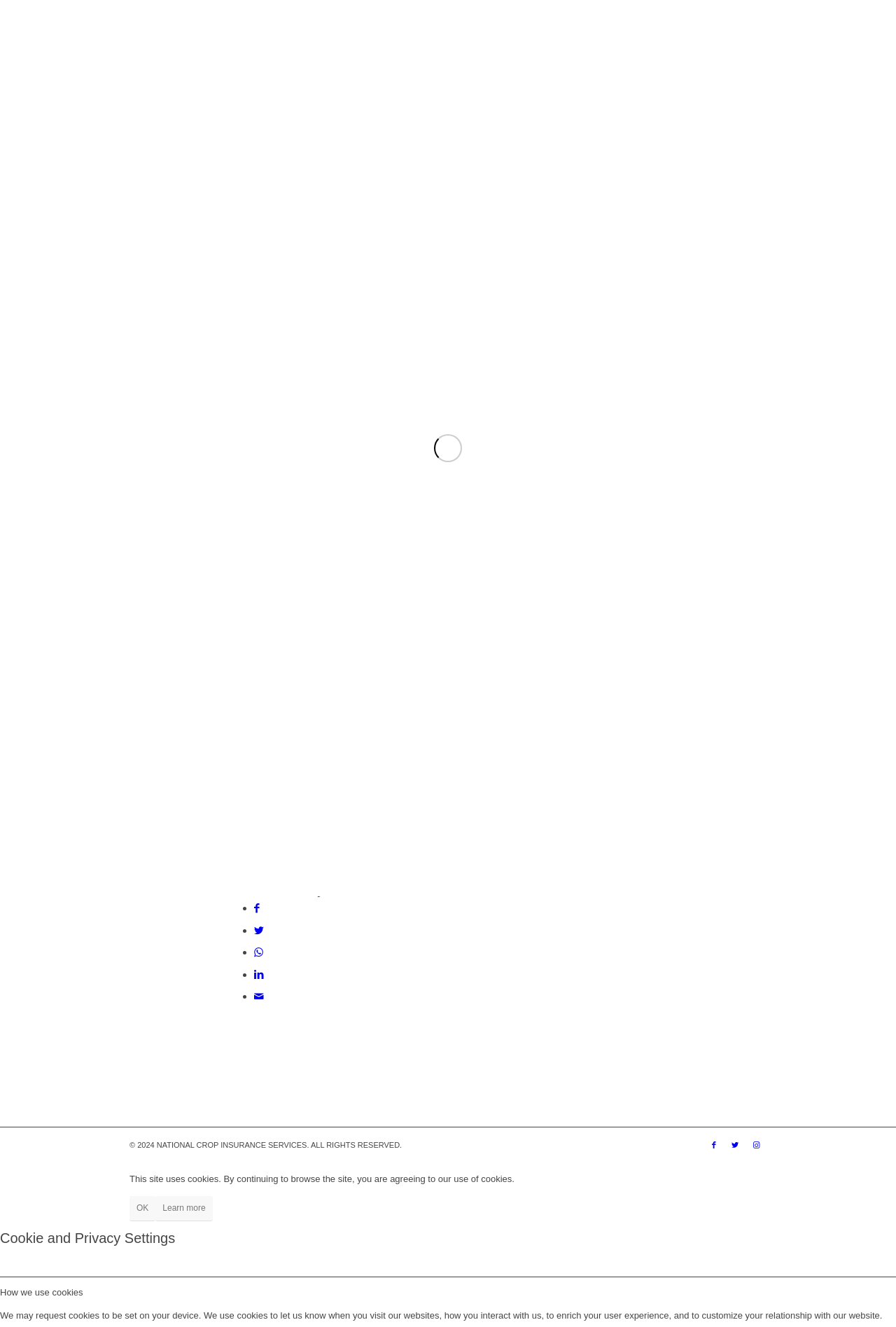Using the element description: "alt="Crop Insurance In My State"", determine the bounding box coordinates. The coordinates should be in the format [left, top, right, bottom], with values between 0 and 1.

[0.145, 0.016, 0.281, 0.08]